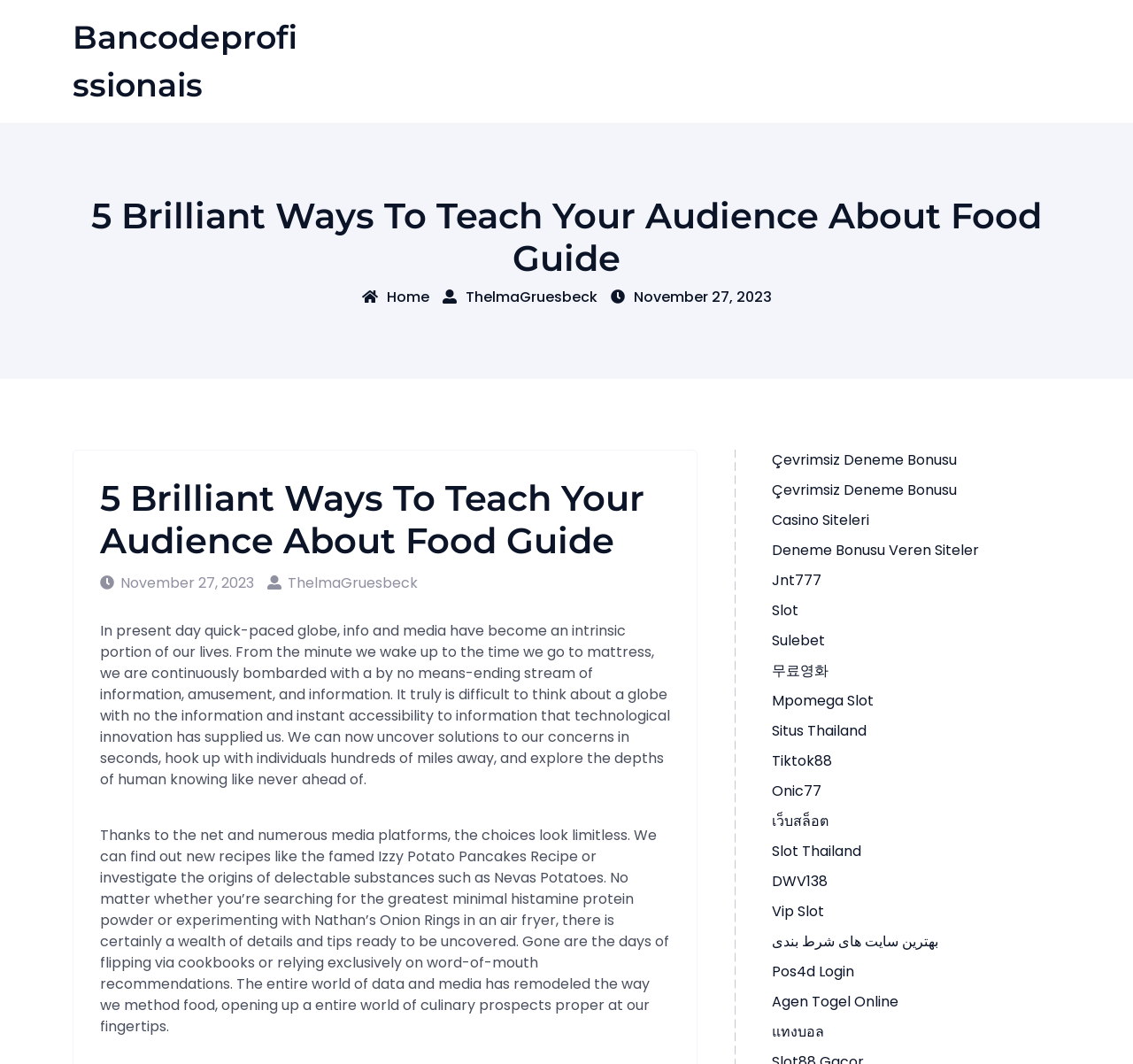What is the date of the article?
Using the visual information, respond with a single word or phrase.

November 27, 2023